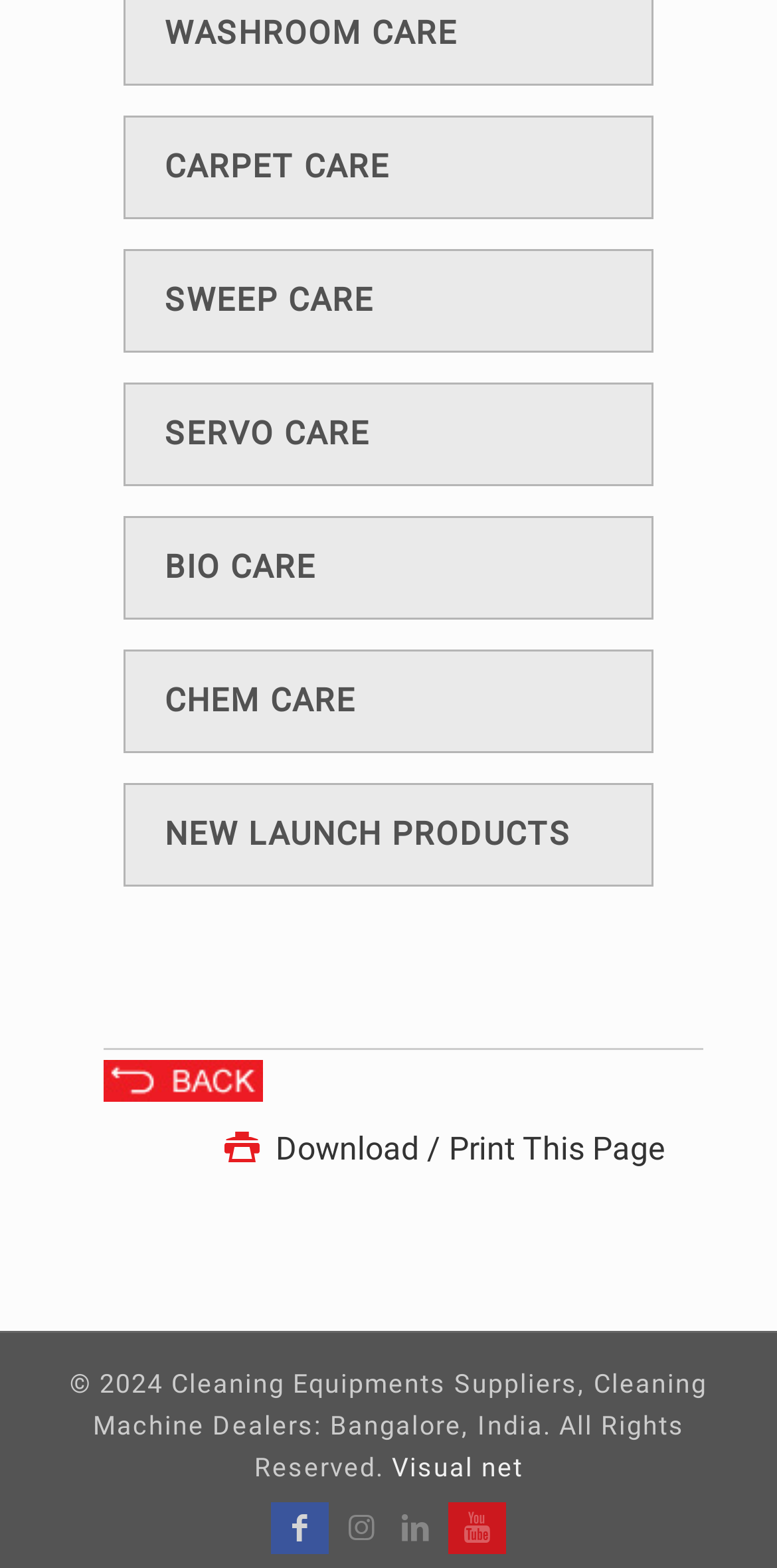Specify the bounding box coordinates of the element's area that should be clicked to execute the given instruction: "Click on BIO CARE". The coordinates should be four float numbers between 0 and 1, i.e., [left, top, right, bottom].

[0.212, 0.349, 0.407, 0.374]